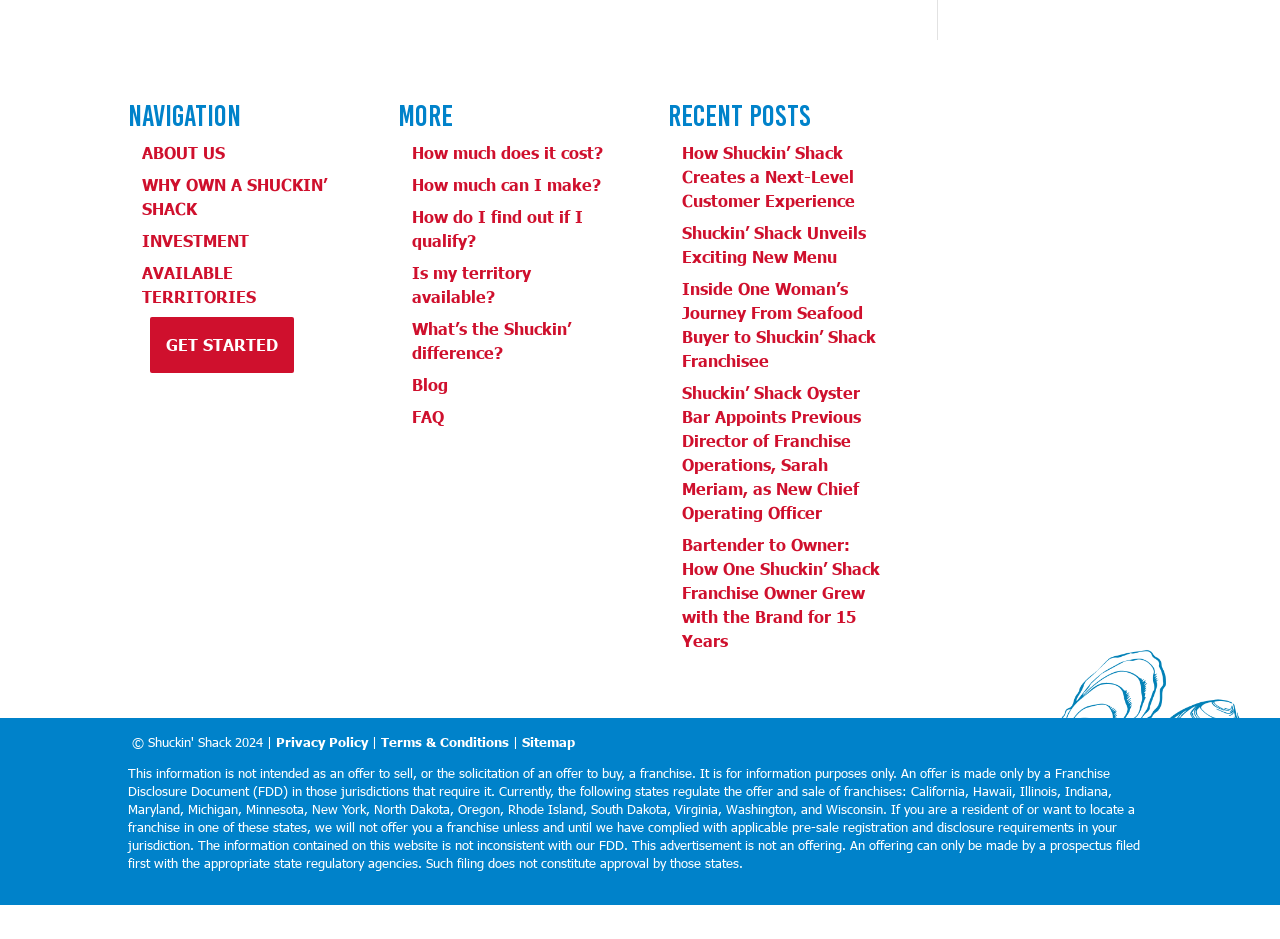Examine the screenshot and answer the question in as much detail as possible: What is the main navigation section title?

The main navigation section title can be found at the top of the webpage, which is 'Navigation'. This title is located above the links 'ABOUT US', 'WHY OWN A SHUCKIN’ SHACK', 'INVESTMENT', 'AVAILABLE TERRITORIES', and 'GET STARTED'.